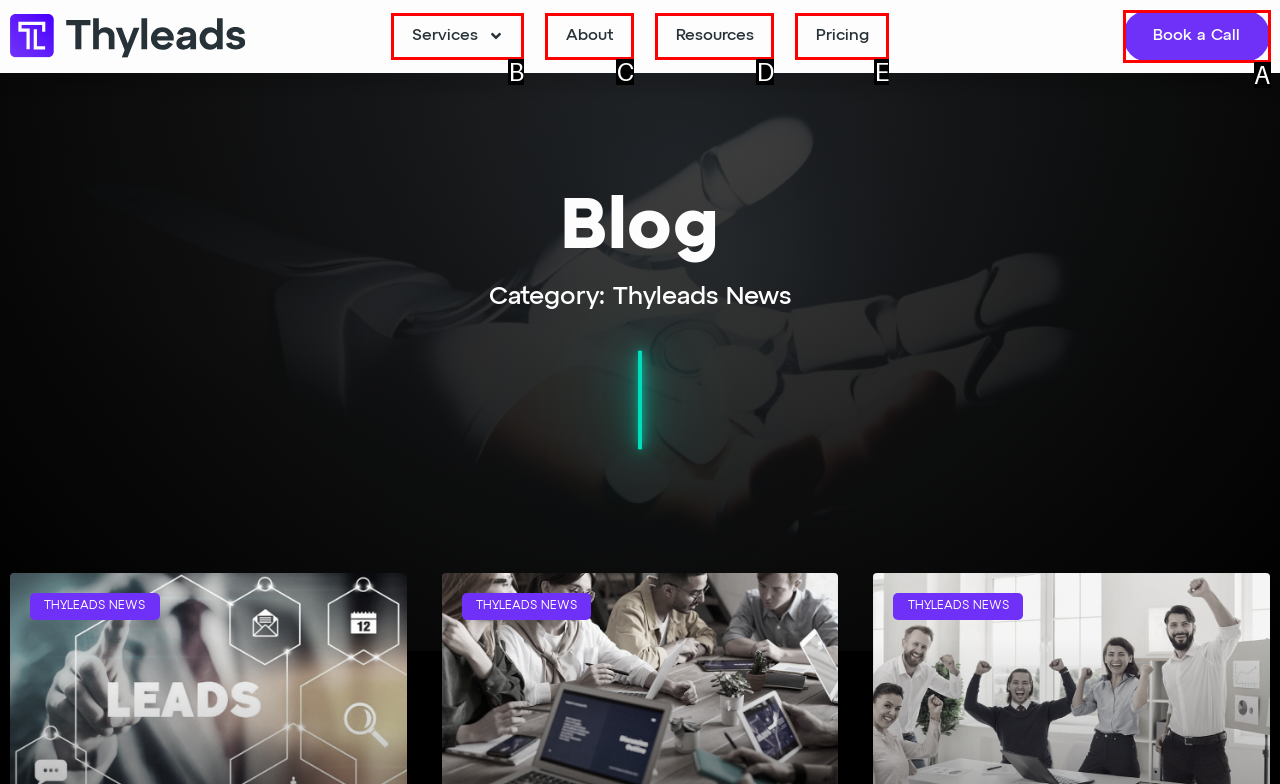Identify the HTML element that corresponds to the following description: Services. Provide the letter of the correct option from the presented choices.

B